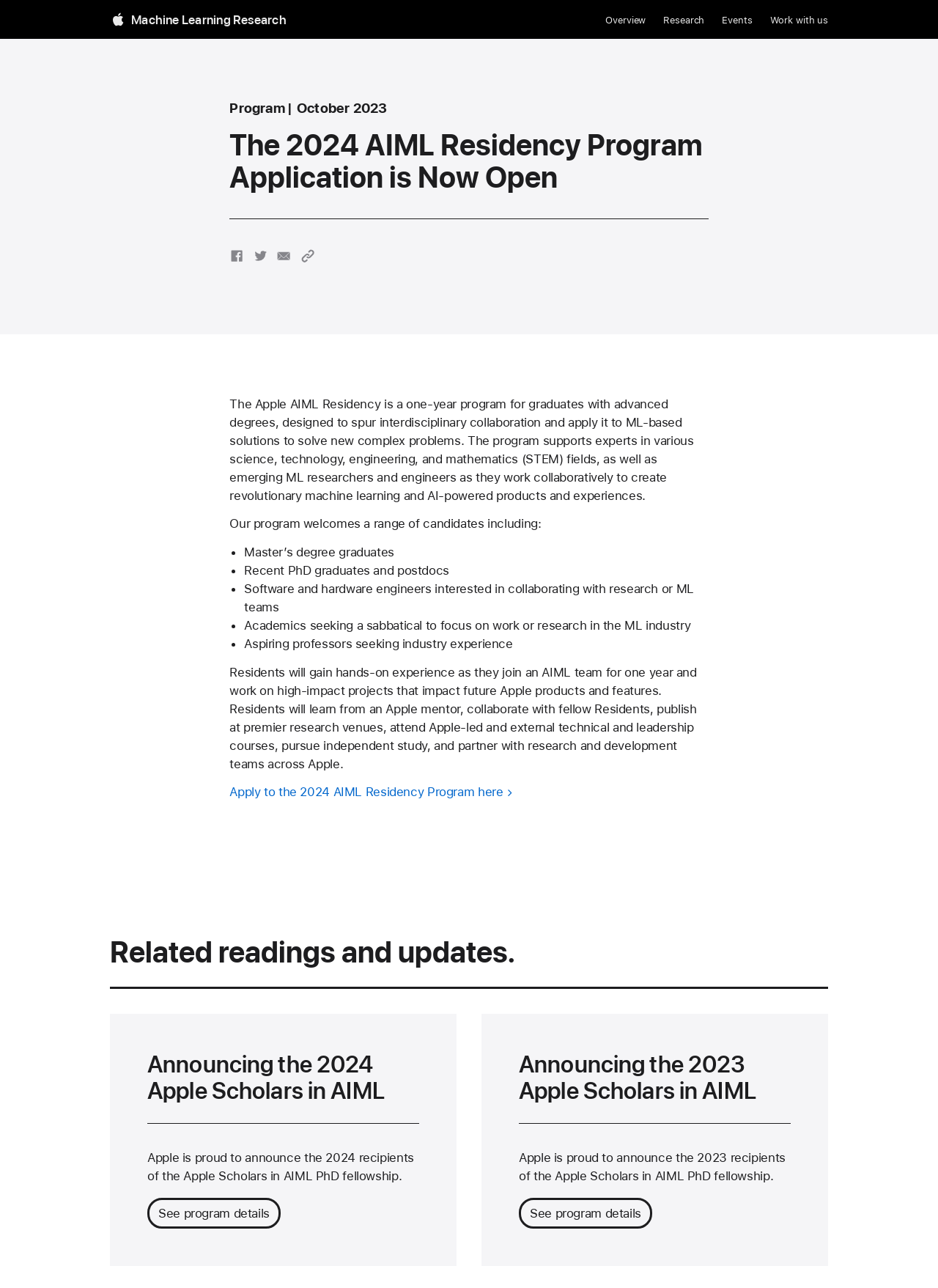What is the purpose of the Apple Scholars in AIML PhD fellowship?
Please provide a detailed answer to the question.

Based on the webpage, the Apple Scholars in AIML PhD fellowship is used to announce the recipients of the fellowship, such as the 2024 and 2023 Apple Scholars in AIML.